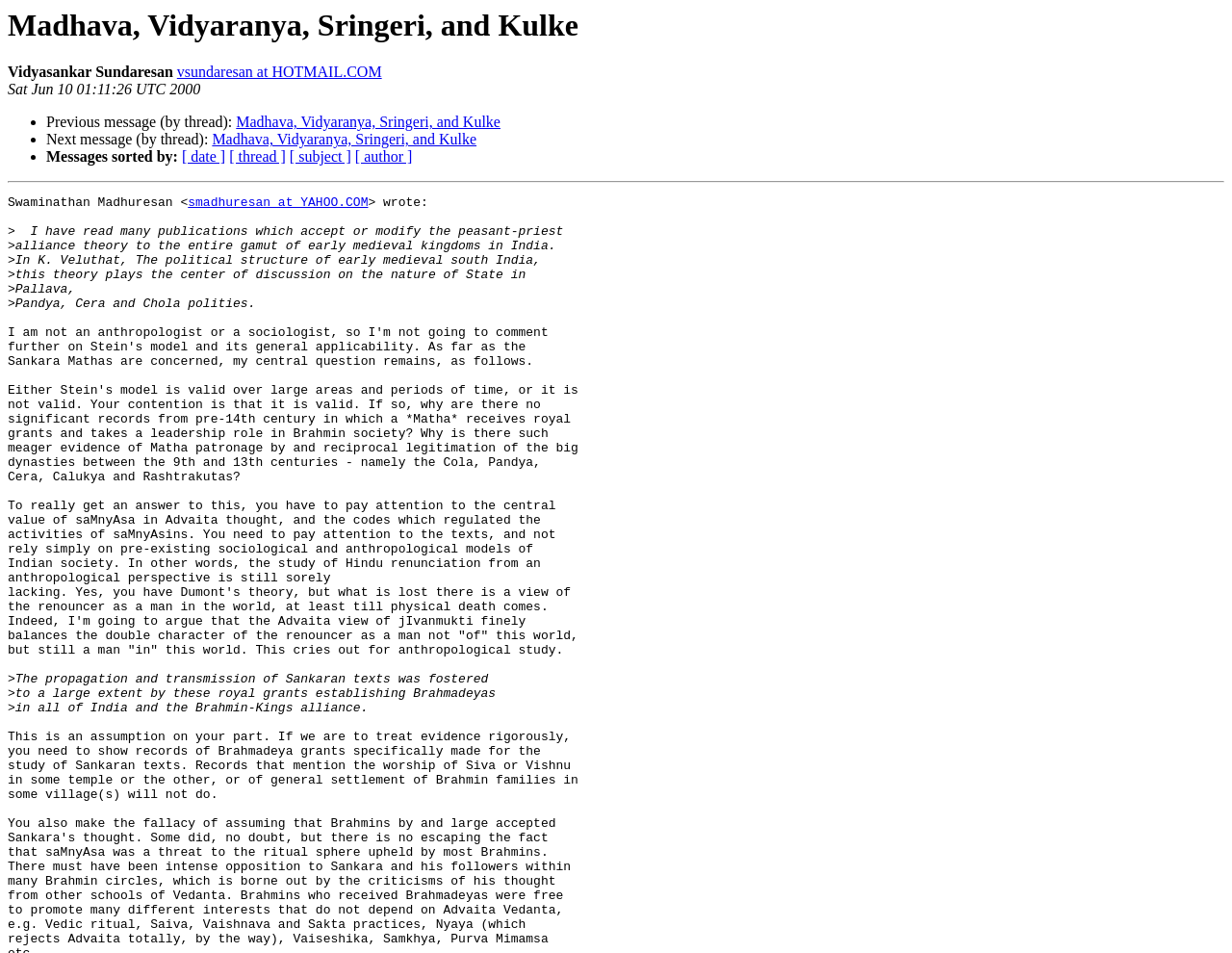Please specify the bounding box coordinates in the format (top-left x, top-left y, bottom-right x, bottom-right y), with values ranging from 0 to 1. Identify the bounding box for the UI component described as follows: Madhava, Vidyaranya, Sringeri, and Kulke

[0.192, 0.12, 0.406, 0.137]